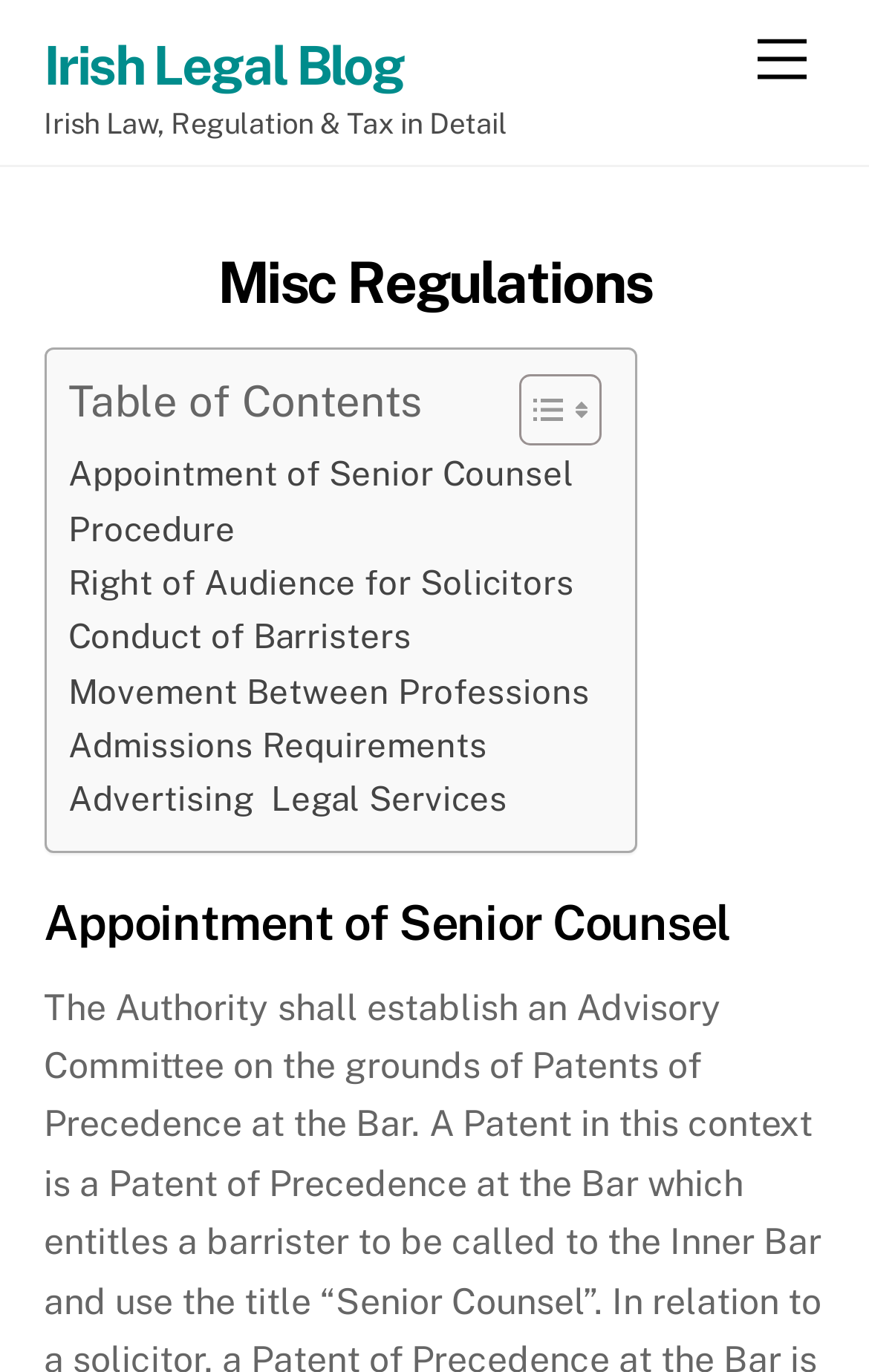Provide the bounding box coordinates of the section that needs to be clicked to accomplish the following instruction: "Read about 'Appointment of Senior Counsel'."

[0.078, 0.327, 0.66, 0.366]